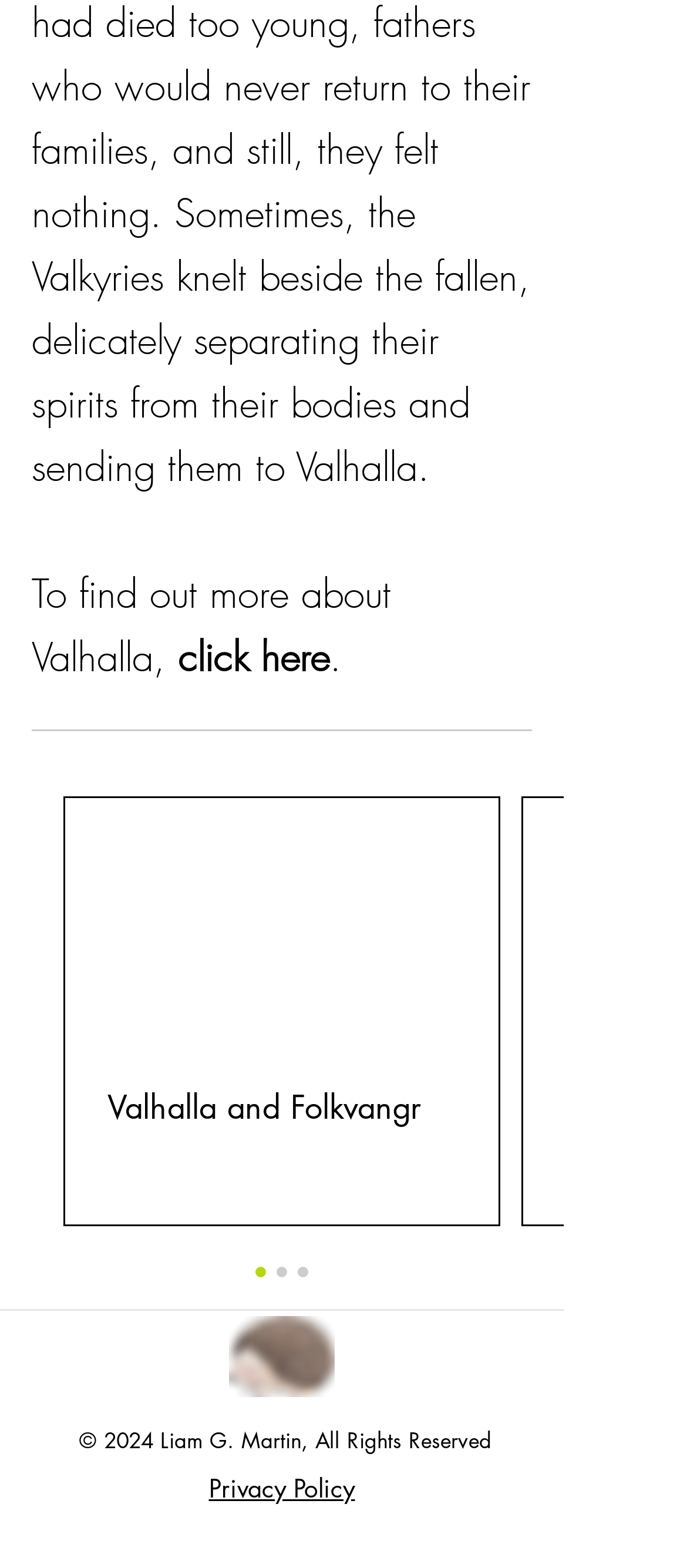Provide the bounding box coordinates of the HTML element described by the text: "Reviews". The coordinates should be in the format [left, top, right, bottom] with values between 0 and 1.

None